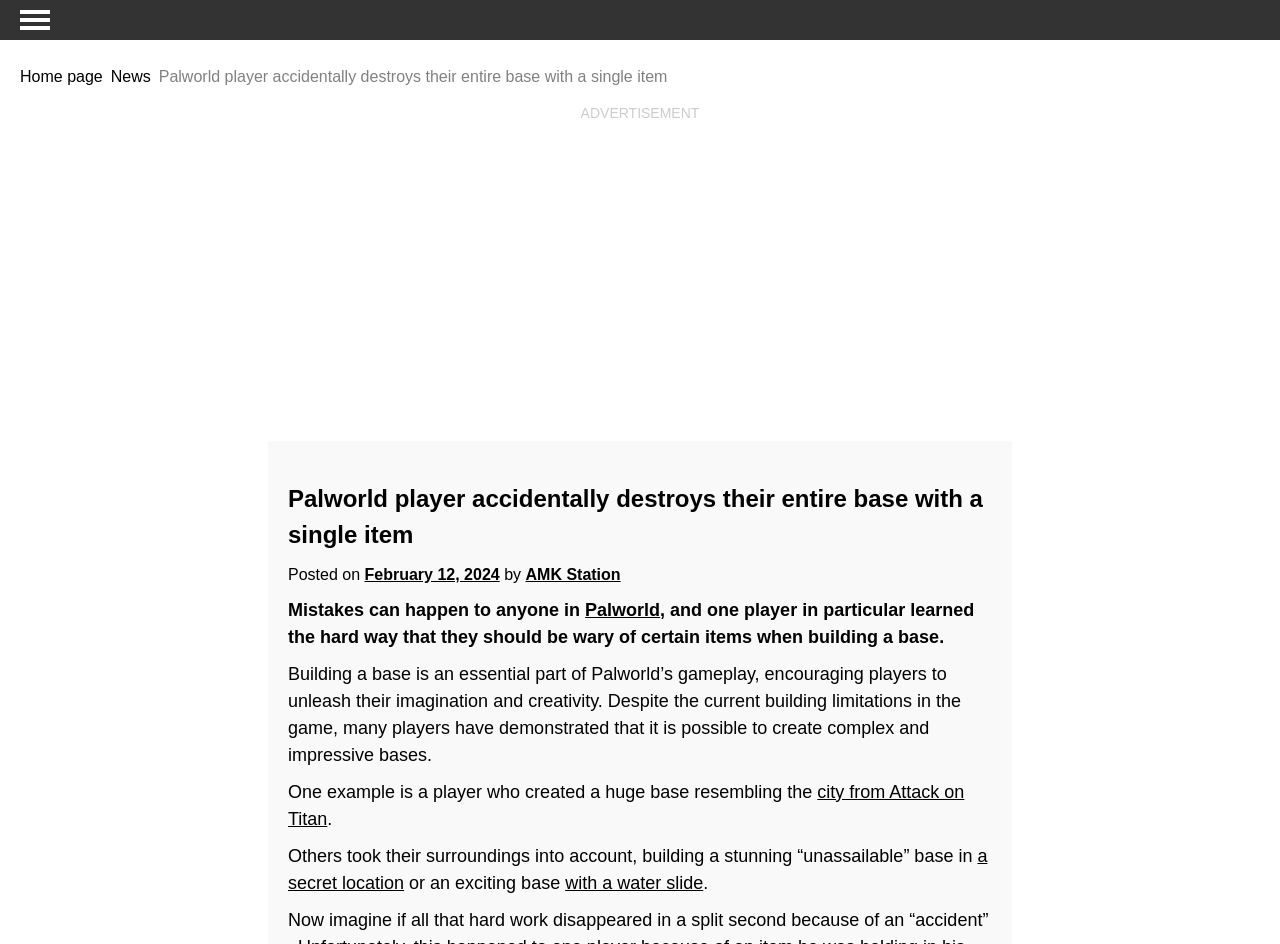Please provide a comprehensive answer to the question below using the information from the image: What is the name of the game mentioned in the article?

The article mentions 'Palworld' as the game where players build bases, and one player accidentally destroys their entire base with a single item.